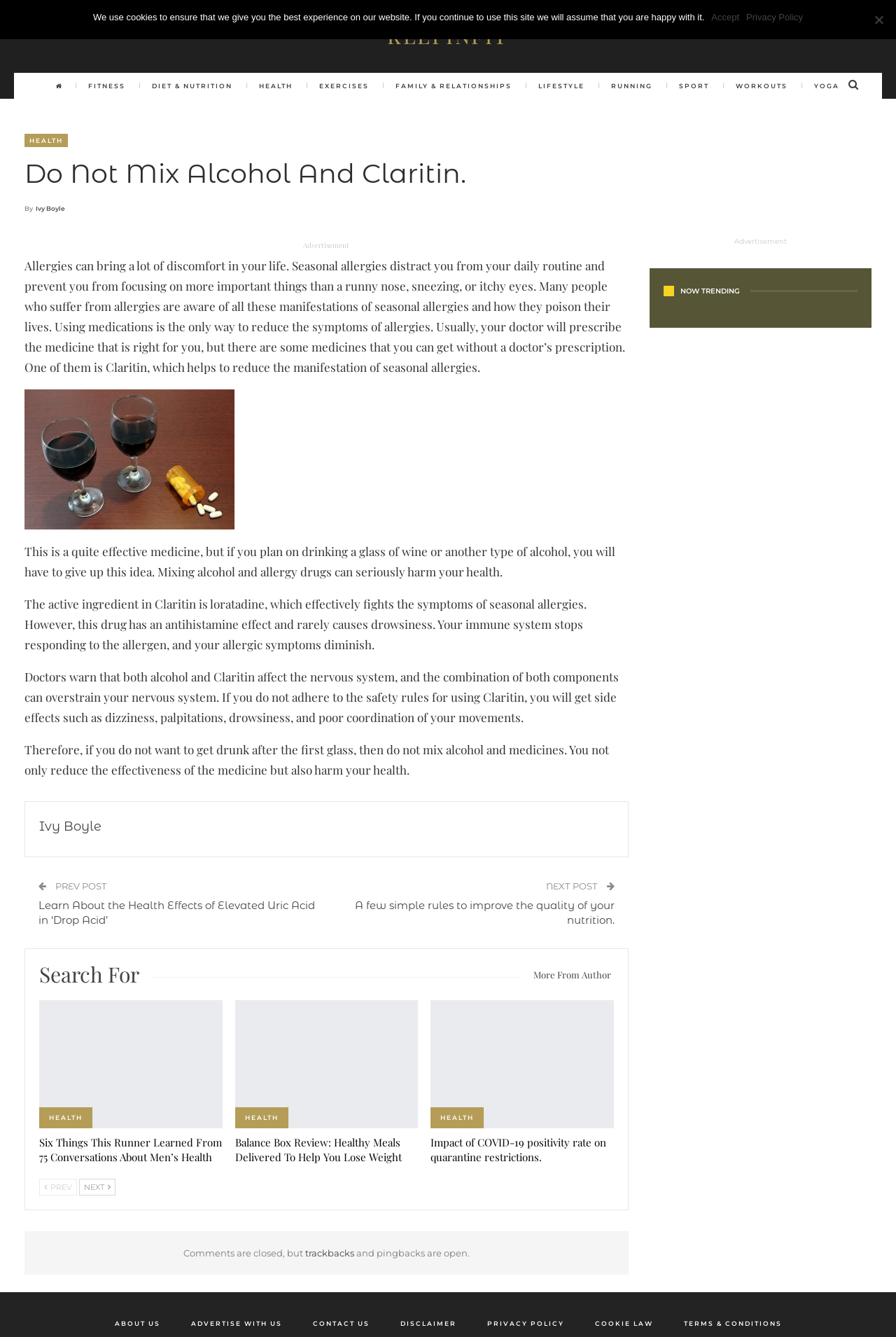Produce an elaborate caption capturing the essence of the webpage.

This webpage is about health and wellness, specifically discussing allergies and the effects of mixing alcohol with Claritin, a medication used to treat seasonal allergies. The page is divided into several sections, with a main article taking up most of the space.

At the top of the page, there is a navigation menu with links to various categories, including fitness, diet, health, and lifestyle. Below this menu, there is a heading that reads "Do Not Mix Alcohol And Claritin." followed by a link to the author's name, Ivy Boyle.

The main article is divided into several paragraphs, discussing the effects of seasonal allergies, the benefits of using Claritin, and the dangers of mixing it with alcohol. The text is accompanied by a few advertisements and a "PREV POST" and "NEXT POST" navigation section.

On the right-hand side of the page, there is a sidebar with links to other articles, including "Learn About the Health Effects of Elevated Uric Acid in ‘Drop Acid’" and "A few simple rules to improve the quality of your nutrition." There are also links to search for specific topics and to view more articles from the same author.

At the bottom of the page, there are links to various sections, including "ABOUT US", "ADVERTISE WITH US", "CONTACT US", and "DISCLAIMER". There is also a "Comments are closed" section, with links to trackbacks and pingbacks.

Finally, there is a cookie notice dialog at the very bottom of the page, which informs users that the website uses cookies and provides links to accept or view the privacy policy.